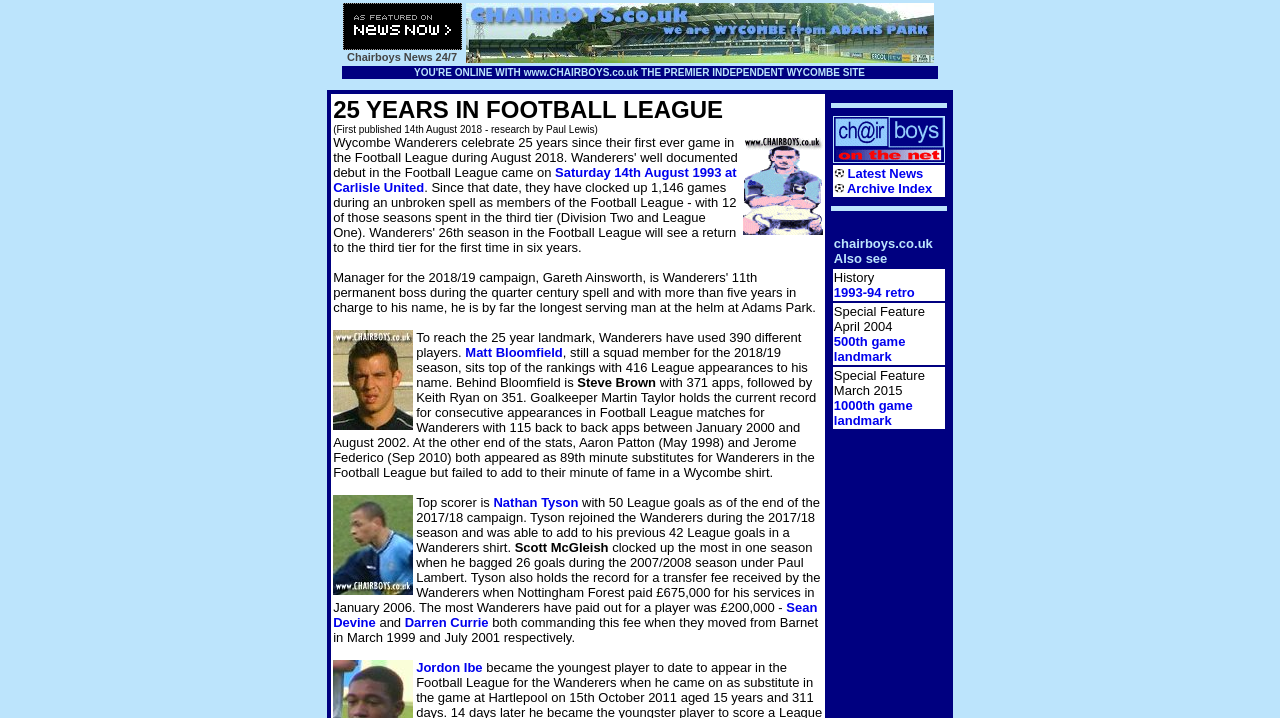Locate the bounding box coordinates of the area that needs to be clicked to fulfill the following instruction: "View the image of Nathan Tyson". The coordinates should be in the format of four float numbers between 0 and 1, namely [left, top, right, bottom].

[0.26, 0.689, 0.323, 0.829]